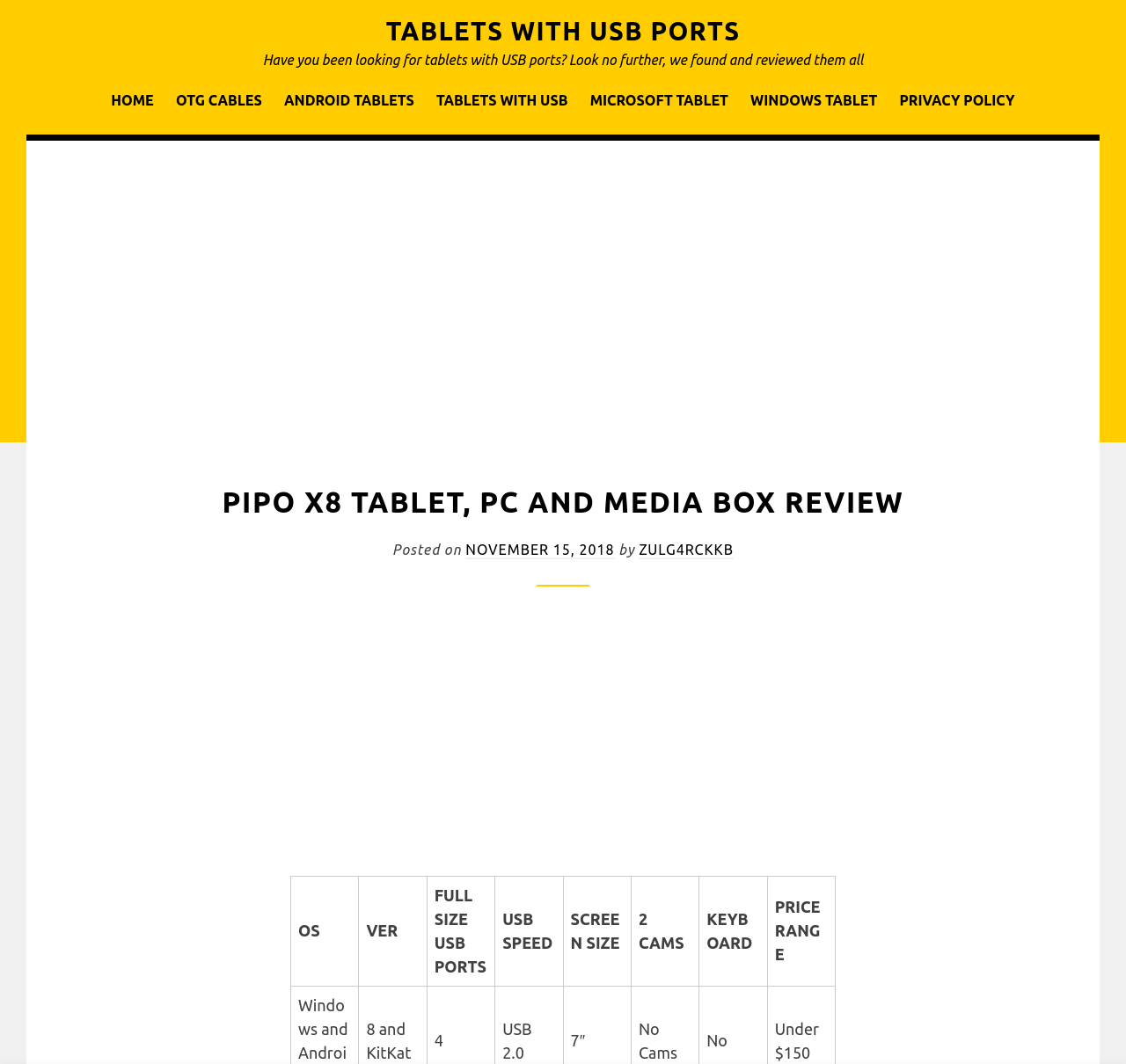Describe the webpage meticulously, covering all significant aspects.

This webpage is a review of the Pipo X8 Tablet, PC, and Media Box. At the top, there is a link to skip to the content. Below that, there is a prominent link to "TABLETS WITH USB PORTS" and a brief introduction to the review, stating that the webpage has found and reviewed tablets with USB ports.

On the top-right side, there is a primary navigation menu with links to "HOME", "OTG CABLES", "ANDROID TABLETS", "TABLETS WITH USB", "MICROSOFT TABLET", "WINDOWS TABLET", and "PRIVACY POLICY".

Below the introduction, there is an advertisement iframe. Following that, there is a header section with the title "PIPO X8 TABLET, PC AND MEDIA BOX REVIEW" and information about the post, including the date "NOVEMBER 15, 2018" and the author "ZULG4RCKKB".

Further down, there is another advertisement iframe. Below that, there is a table with column headers "OS", "VER", "FULL SIZE USB PORTS", "USB SPEED", "SCREEN SIZE", "2 CAMS", "KEYBOARD", and "PRICE RANGE".